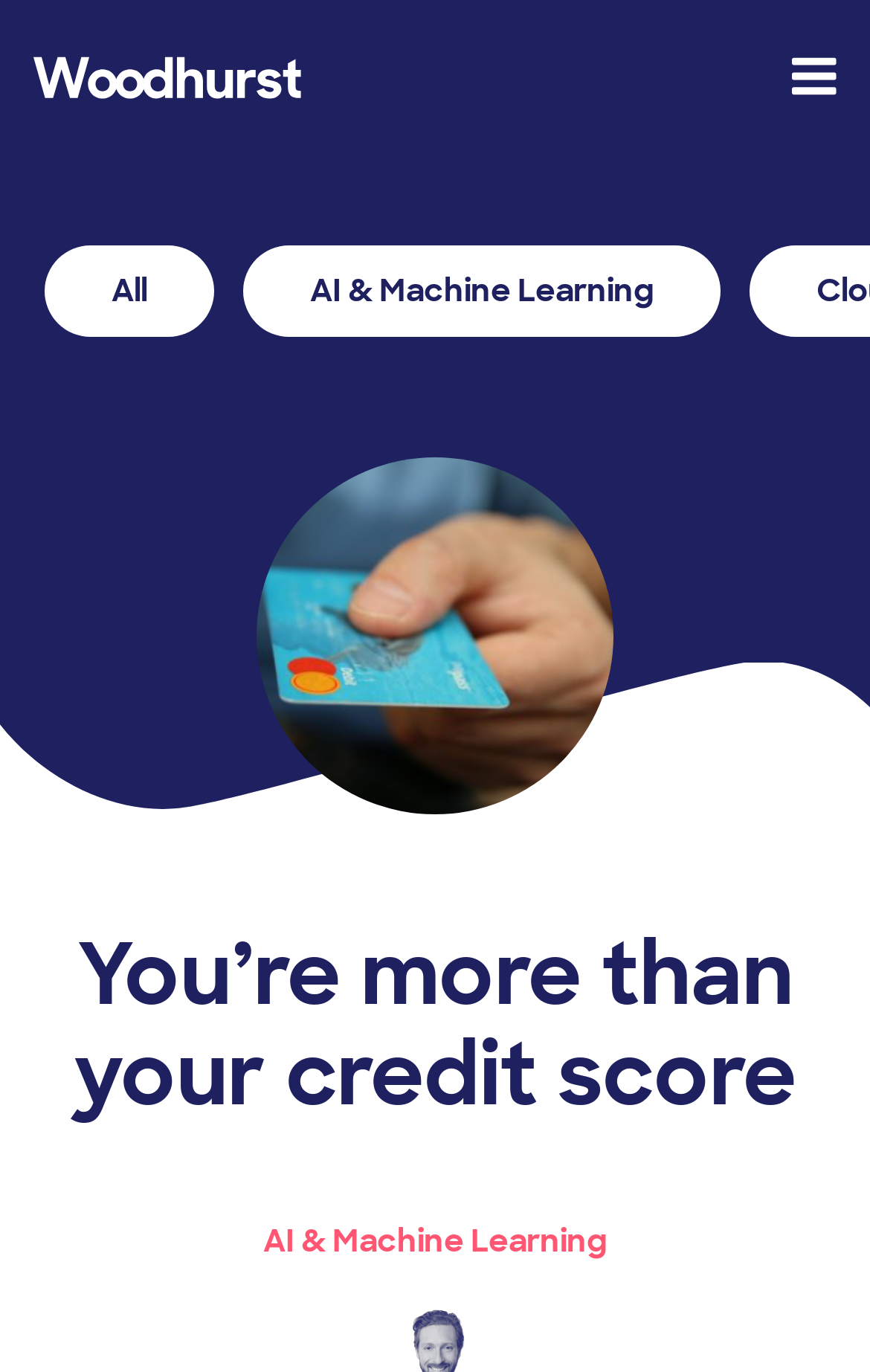Please locate and retrieve the main header text of the webpage.

You’re more than your credit score